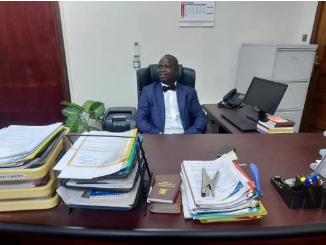Respond with a single word or phrase to the following question:
What is on the desk?

Documents, notebooks, and office supplies